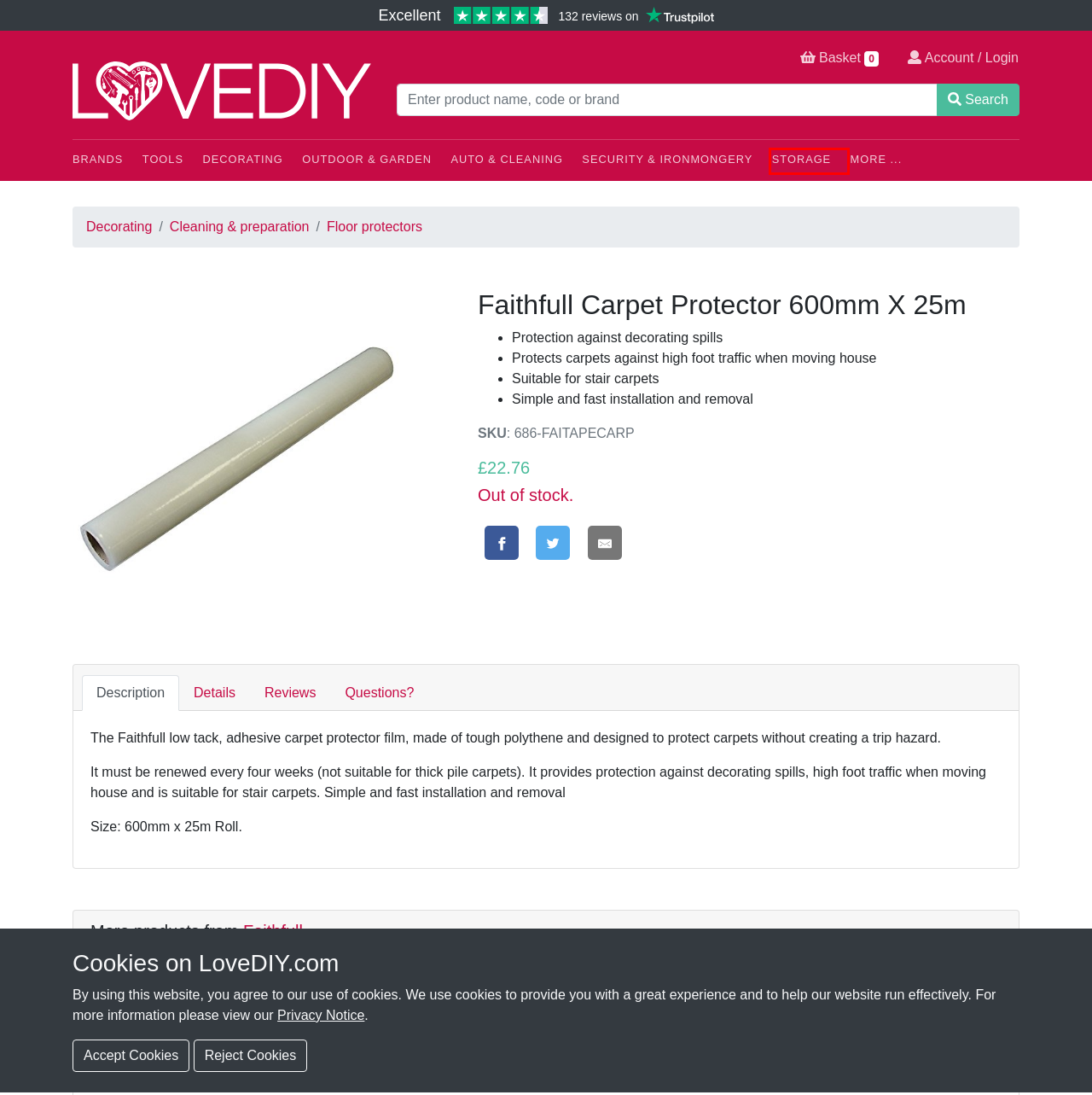Given a screenshot of a webpage with a red bounding box around a UI element, please identify the most appropriate webpage description that matches the new webpage after you click on the element. Here are the candidates:
A. LoveDIY - The Heart of Home Improvements
B. Tools | LoveDIY
C. Storage & ladders | LoveDIY
D. Sign-in | LoveDIY
E. Privacy Policy | LoveDIY
F. Your Basket | LoveDIY
G. Outdoor & gardening | LoveDIY
H. Auto & cleaning | LoveDIY

C